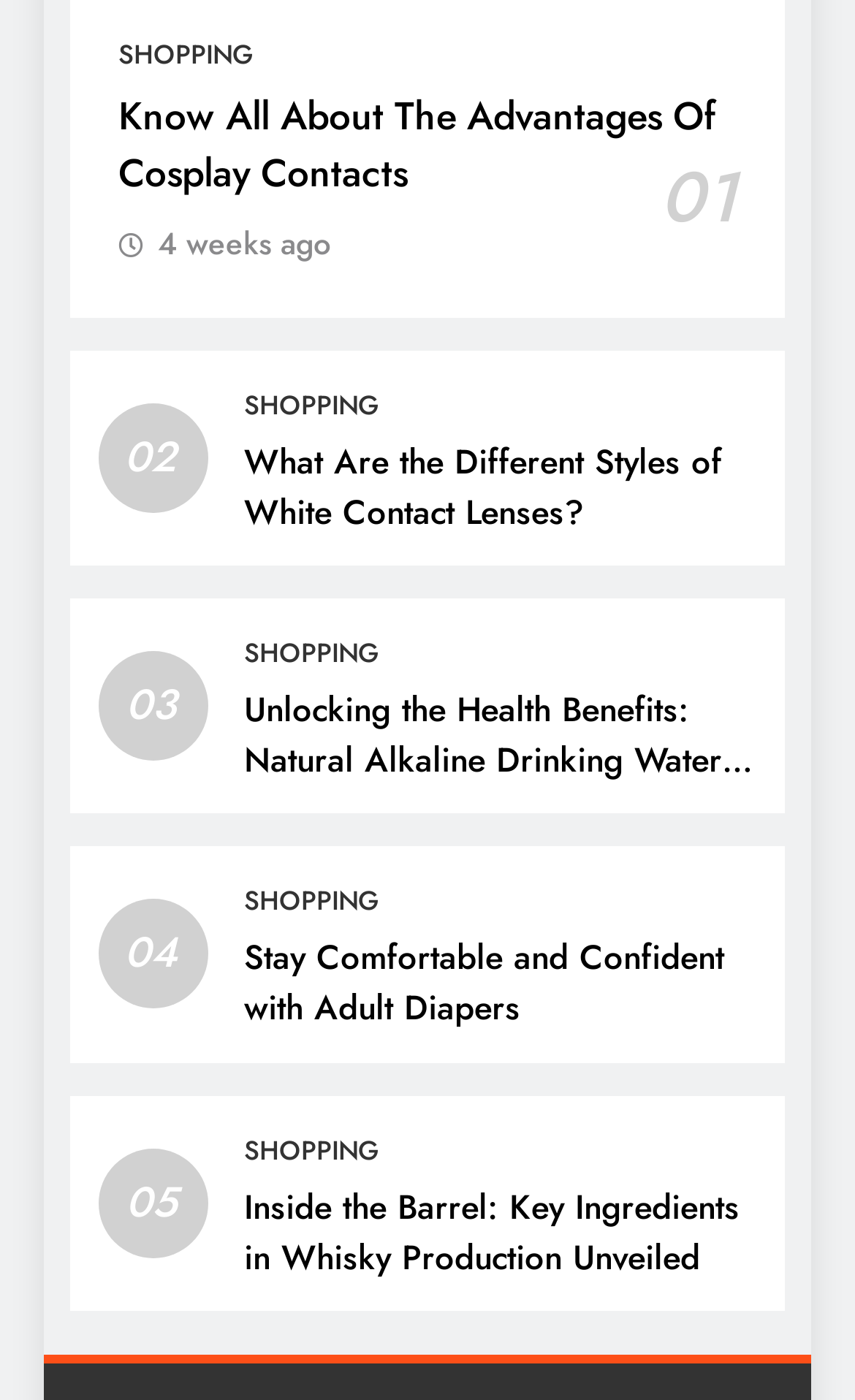Please give a succinct answer using a single word or phrase:
How old is the second article?

4 weeks ago